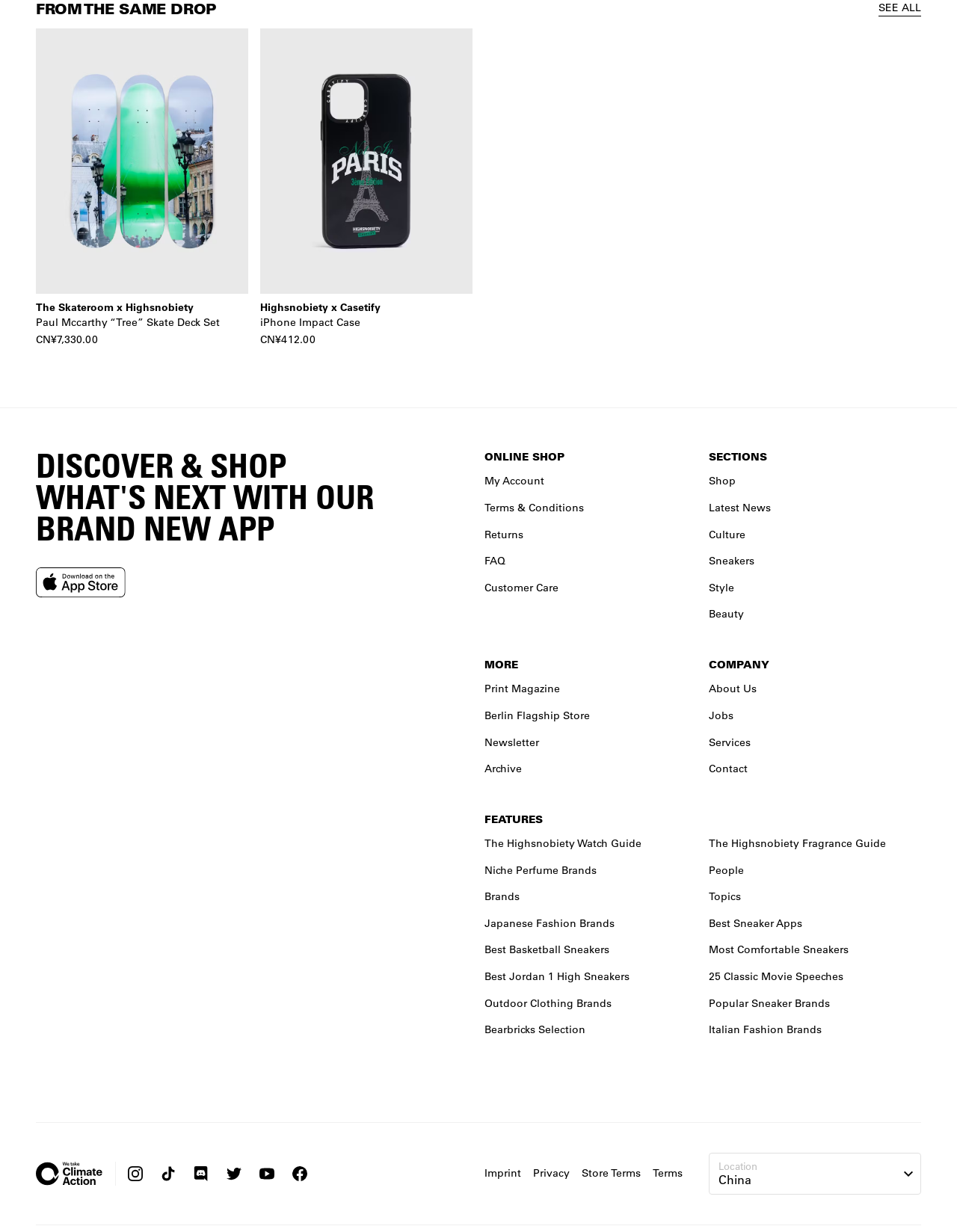What is the price of the 'Paul Mccarthy “Tree” Skate Deck Set'?
Give a detailed and exhaustive answer to the question.

I found the price by looking at the text next to the 'Paul Mccarthy “Tree” Skate Deck Set' product description, which is 'CN¥7,330.00'.